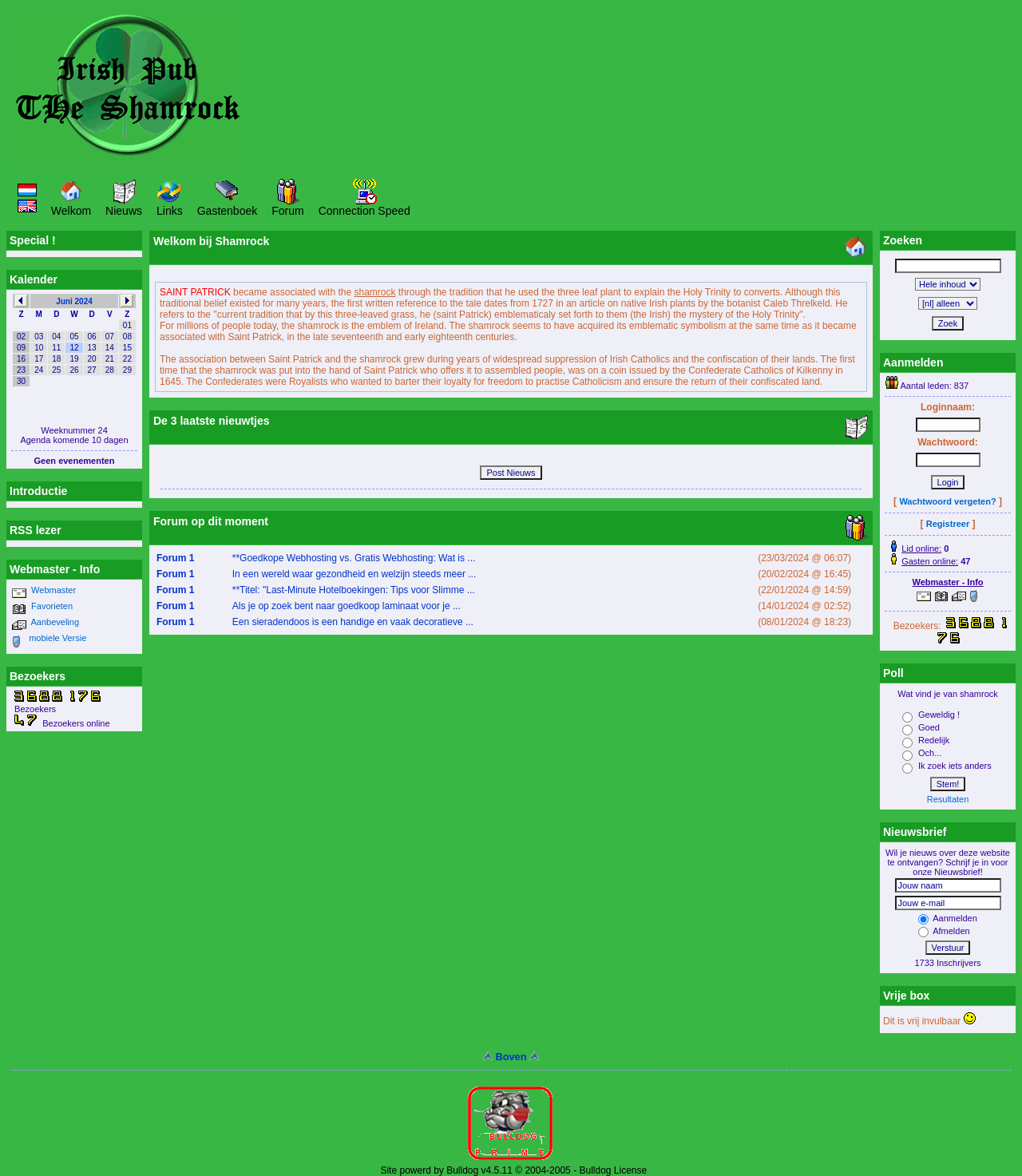How many languages are available on the website?
Using the image provided, answer with just one word or phrase.

2